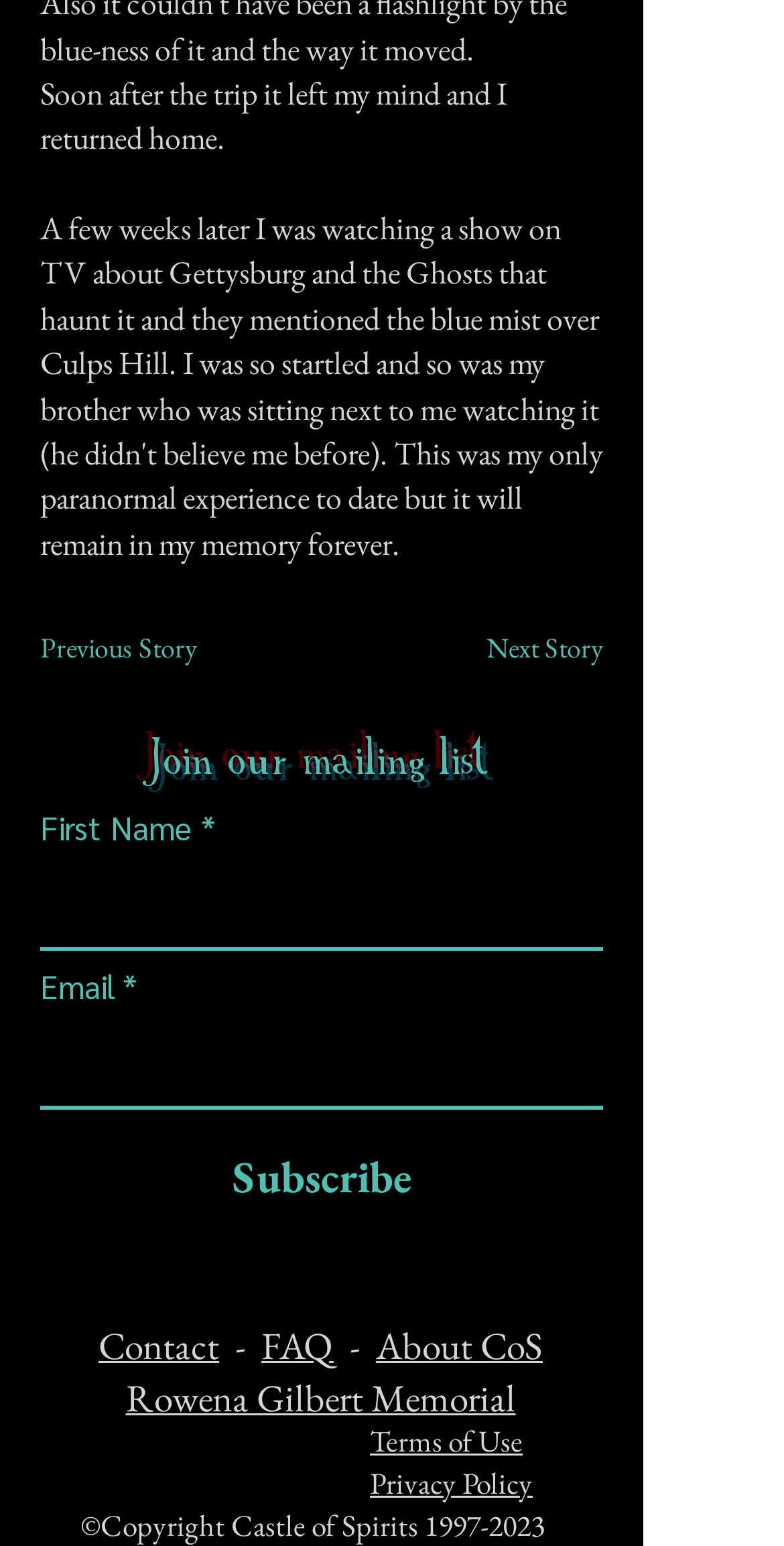Please locate the bounding box coordinates of the element that needs to be clicked to achieve the following instruction: "Open the Youtube channel". The coordinates should be four float numbers between 0 and 1, i.e., [left, top, right, bottom].

[0.115, 0.927, 0.205, 0.972]